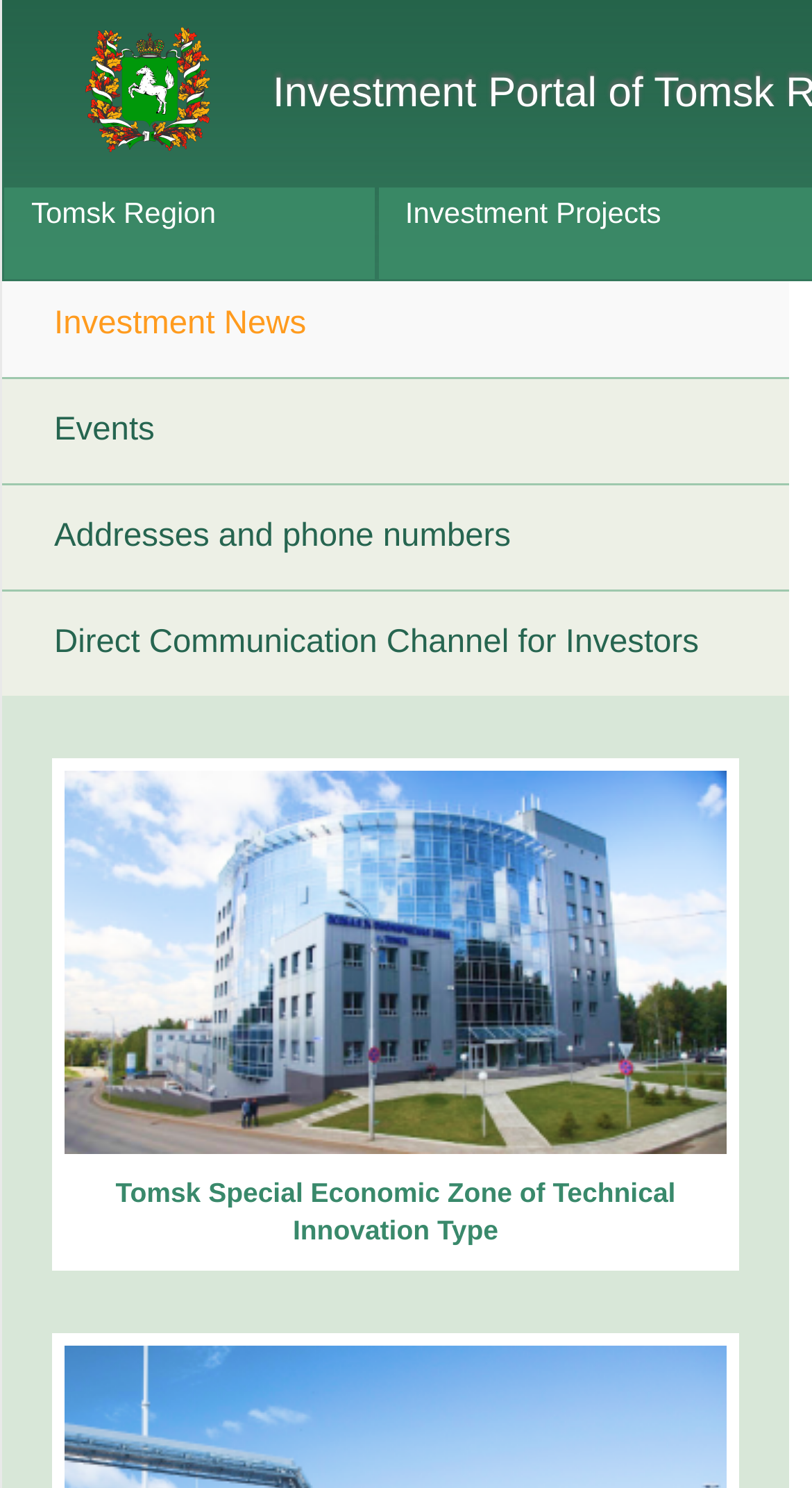Please provide the bounding box coordinate of the region that matches the element description: Addresses and phone numbers. Coordinates should be in the format (top-left x, top-left y, bottom-right x, bottom-right y) and all values should be between 0 and 1.

[0.003, 0.326, 0.972, 0.396]